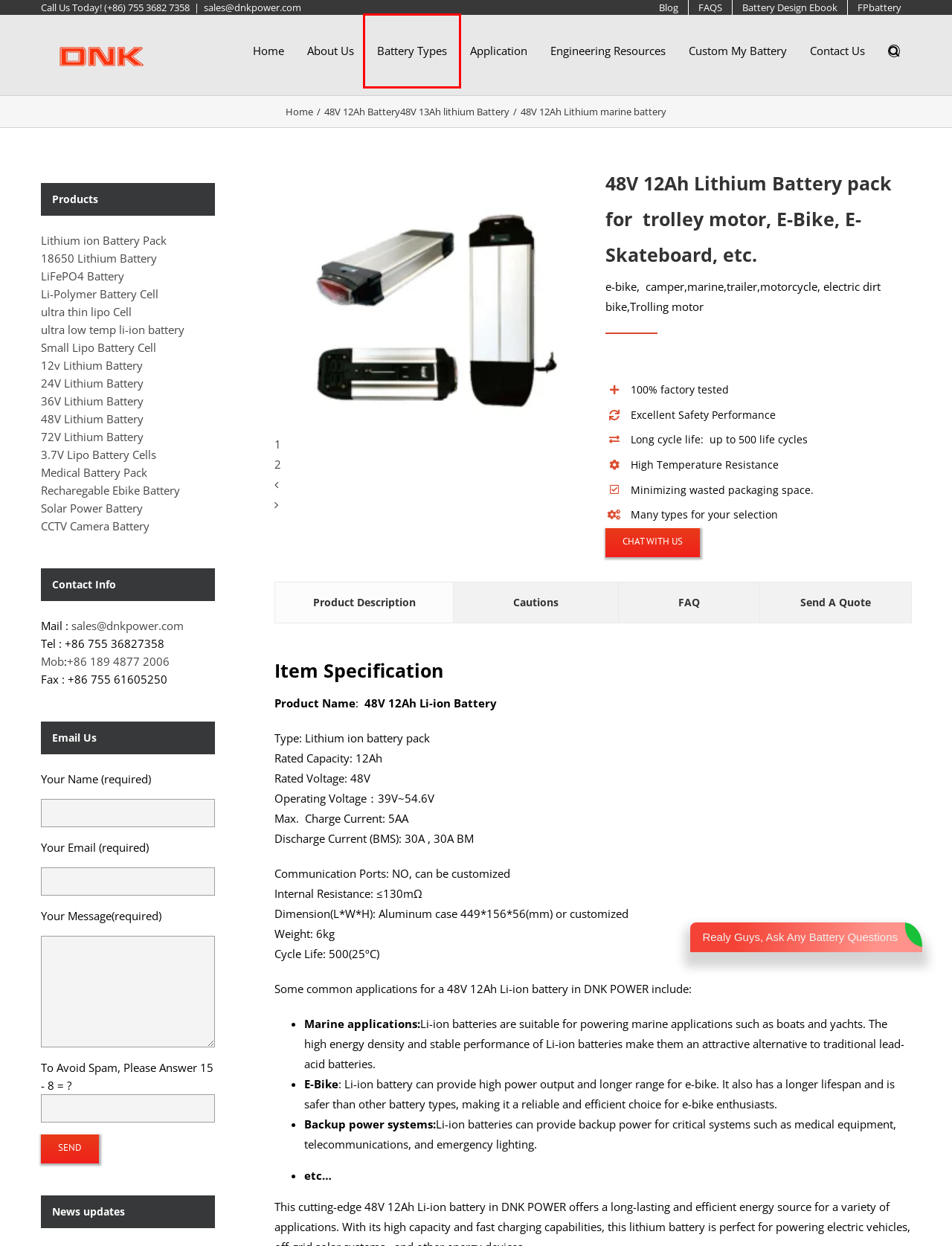You are looking at a screenshot of a webpage with a red bounding box around an element. Determine the best matching webpage description for the new webpage resulting from clicking the element in the red bounding box. Here are the descriptions:
A. 3.7V Lipo battery Cell - Lithium ion Battery Manufacturer and Supplier in China-DNK Power
B. CCTV Security Camera Battery - Lithium ion Battery Manufacturer and Supplier in China-DNK Power
C. FAQ - Lithium ion Battery Manufacturer and Supplier in China-DNK Power
D. Top Lithium ion Battery Manufacturer and Supplier from China -DNK Power
E. Custom 18650 & Lithium ion Battery Pack Manufacturer and Supplier in China-DNK Power
F. Lithium Battery Pack Blog, information on new technology
G. Lithium ion Solar Battery Manufacturer and Supplier- DNK Power
H. rechargeable battery pack of all types-DNK Power

H